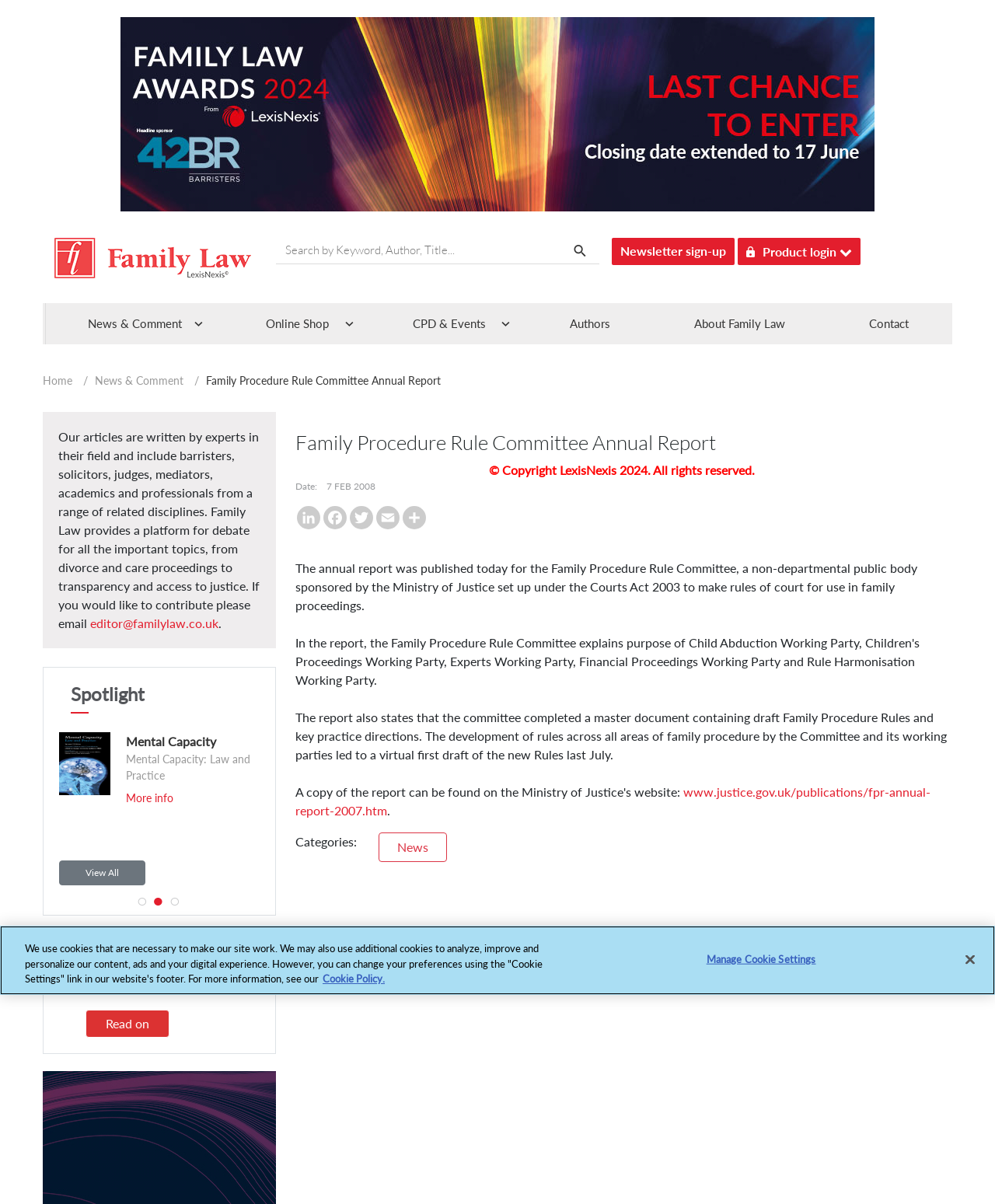What is the name of the committee that published the annual report?
Using the picture, provide a one-word or short phrase answer.

Family Procedure Rule Committee